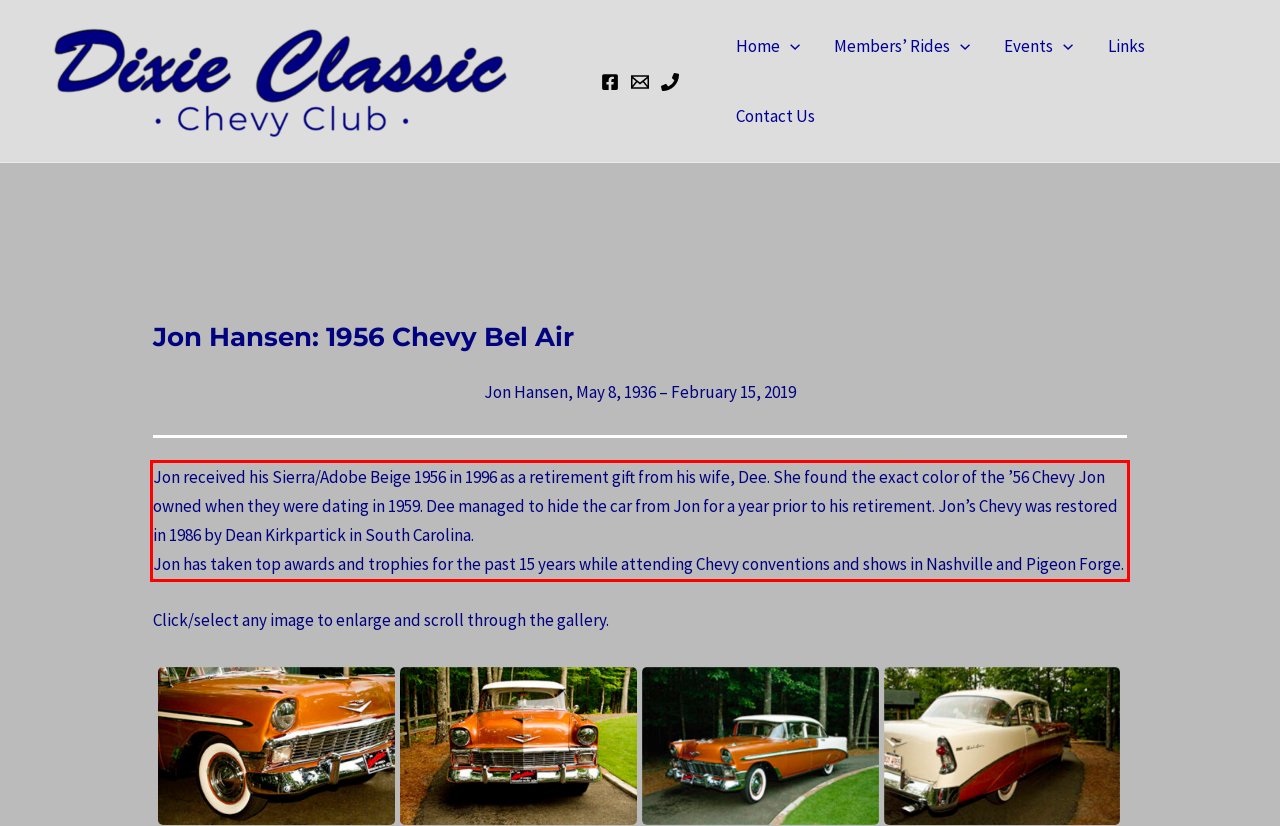From the screenshot of the webpage, locate the red bounding box and extract the text contained within that area.

Jon received his Sierra/Adobe Beige 1956 in 1996 as a retirement gift from his wife, Dee. She found the exact color of the ’56 Chevy Jon owned when they were dating in 1959. Dee managed to hide the car from Jon for a year prior to his retirement. Jon’s Chevy was restored in 1986 by Dean Kirkpartick in South Carolina. Jon has taken top awards and trophies for the past 15 years while attending Chevy conventions and shows in Nashville and Pigeon Forge.